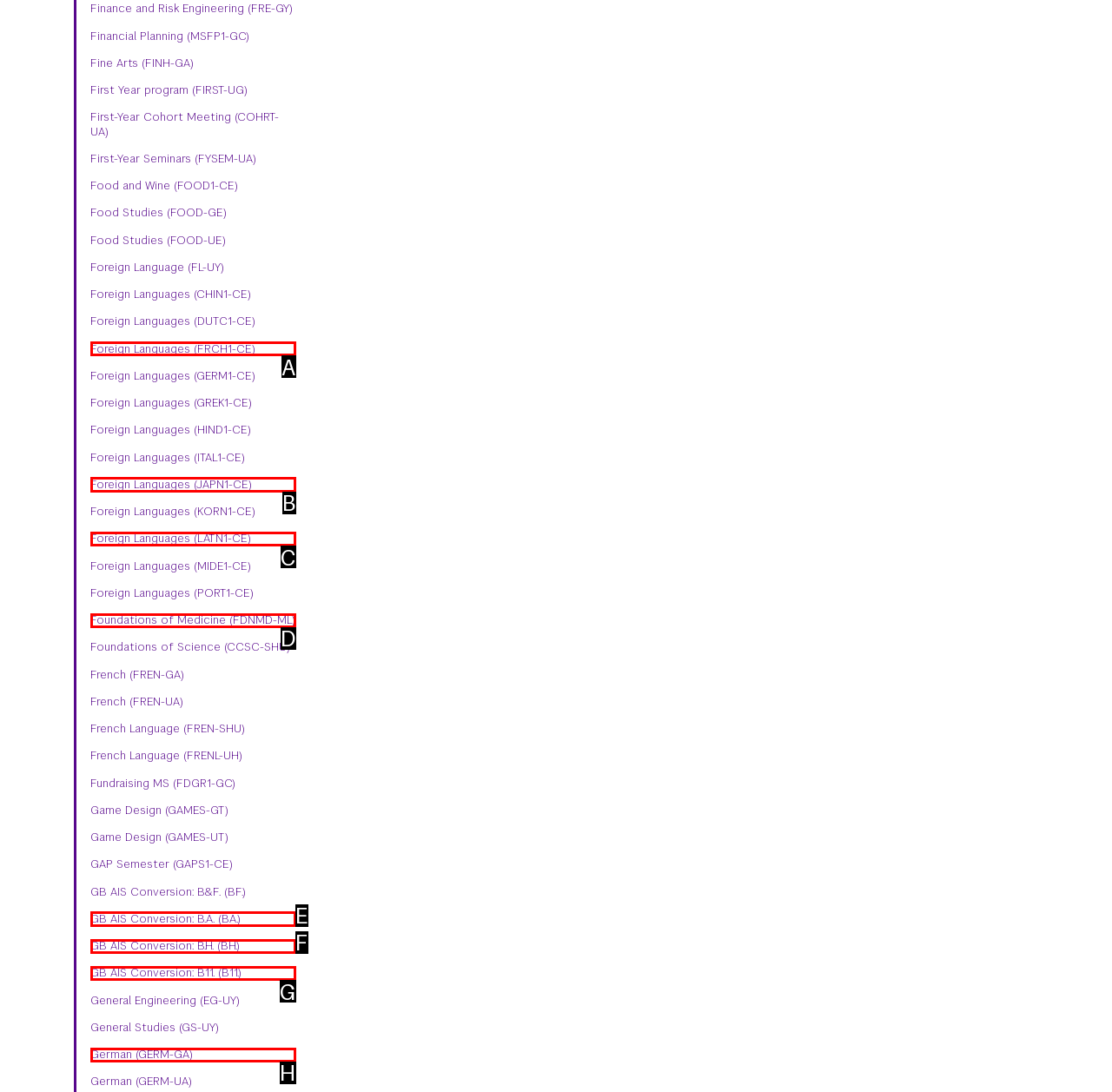Determine the option that best fits the description: GB AIS Conversion: B.H. (BH.)
Reply with the letter of the correct option directly.

F